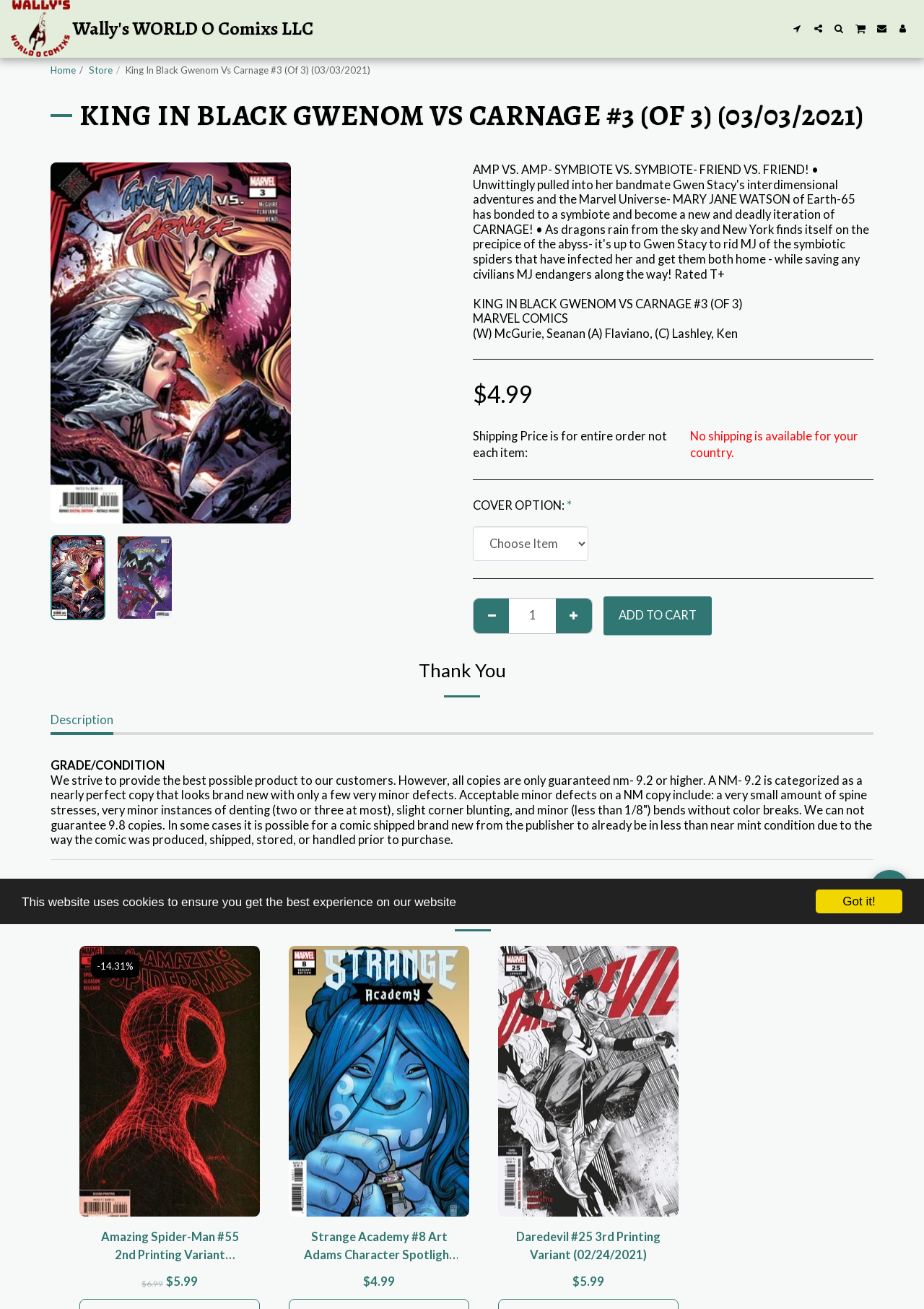What is the shipping price policy?
Please provide a full and detailed response to the question.

According to the product details section, the shipping price policy is stated as 'Shipping Price is for entire order not each item', indicating that the shipping cost is calculated for the entire order, not per item.